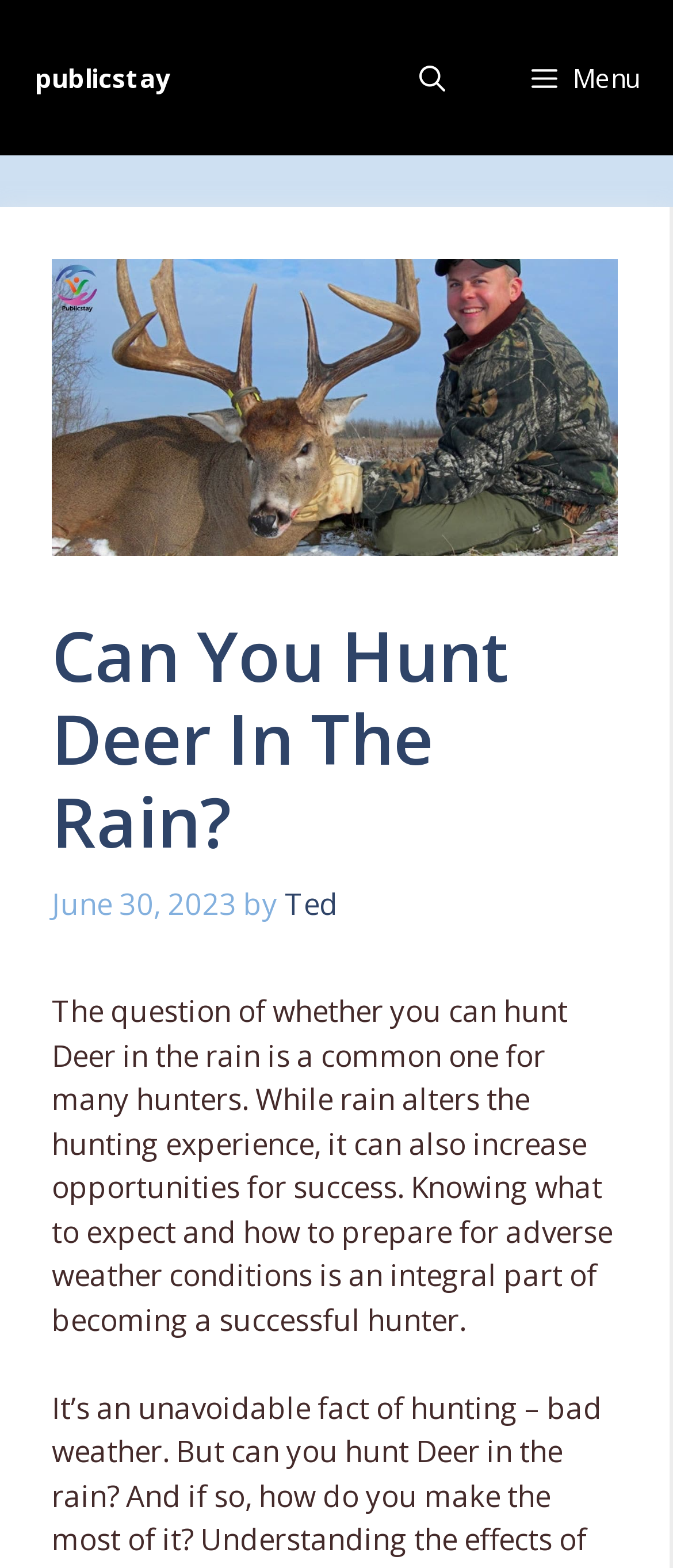By analyzing the image, answer the following question with a detailed response: What is the main topic of the article?

I found the main topic of the article by looking at the header section, which contains the heading 'Can You Hunt Deer In The Rain?' and the introductory text that discusses the topic of hunting deer in the rain.